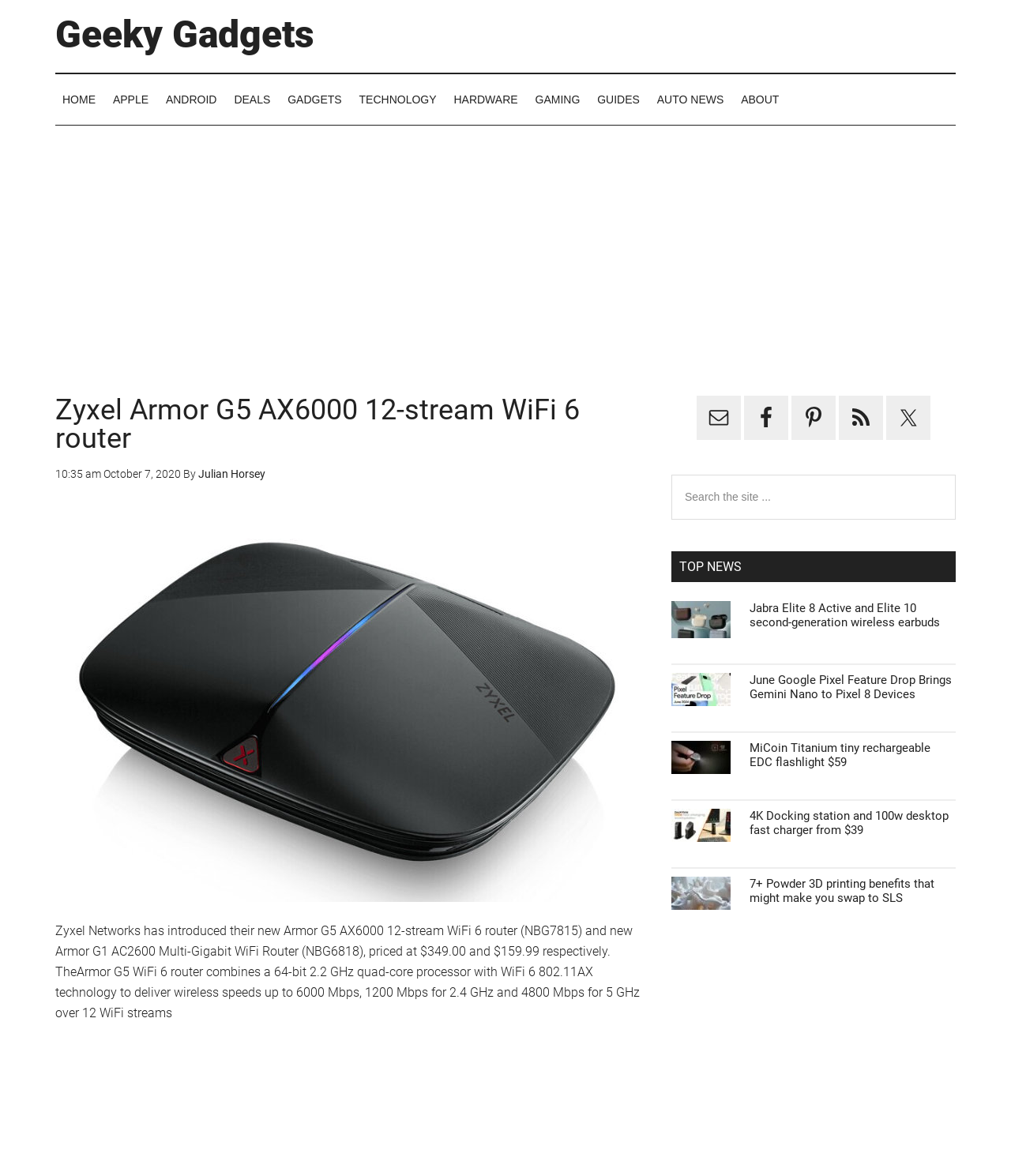Please identify the bounding box coordinates of the area I need to click to accomplish the following instruction: "Follow Geeky Gadgets on Facebook".

[0.736, 0.336, 0.78, 0.374]